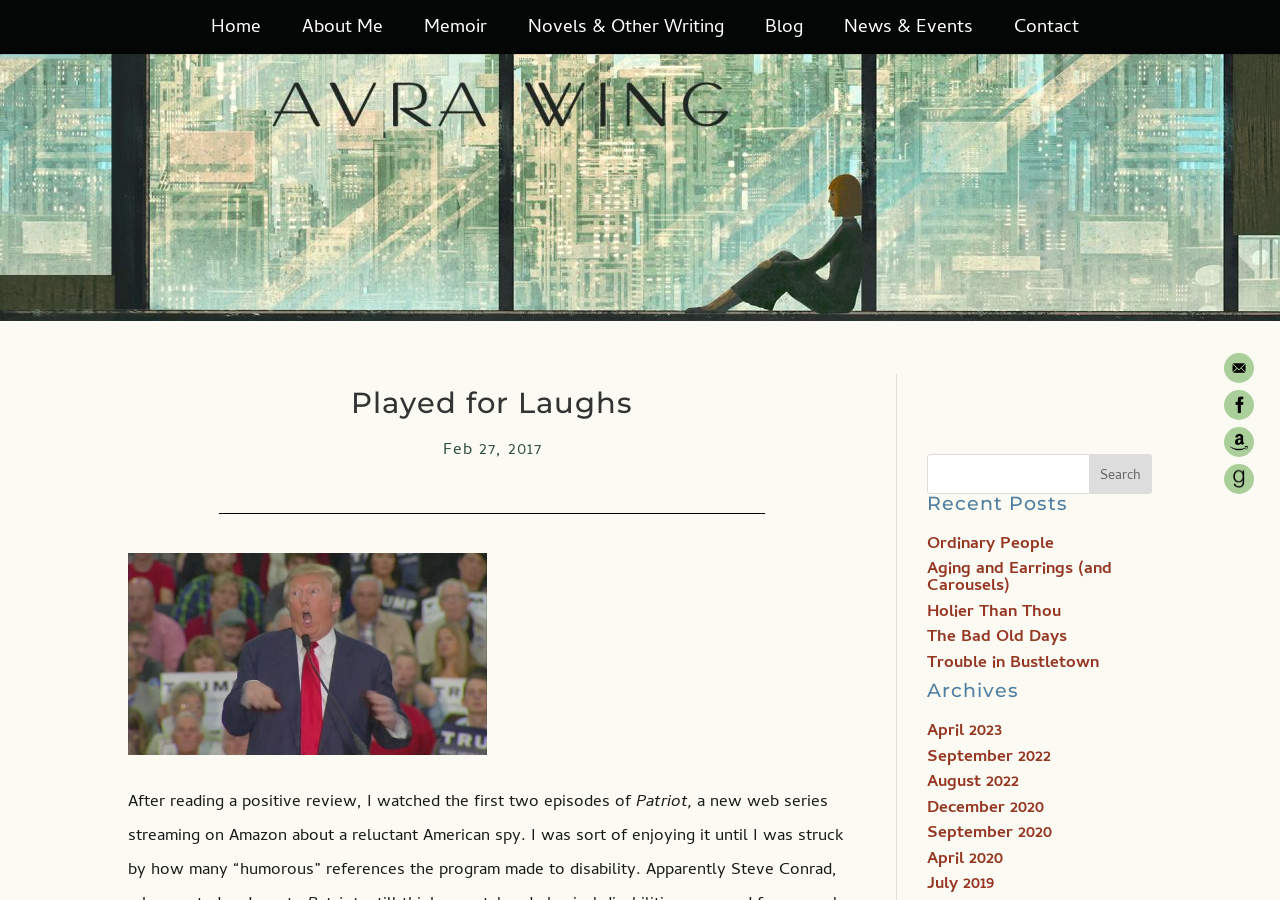Provide the bounding box coordinates for the UI element described in this sentence: "Aging and Earrings (and Carousels)". The coordinates should be four float values between 0 and 1, i.e., [left, top, right, bottom].

[0.724, 0.618, 0.869, 0.668]